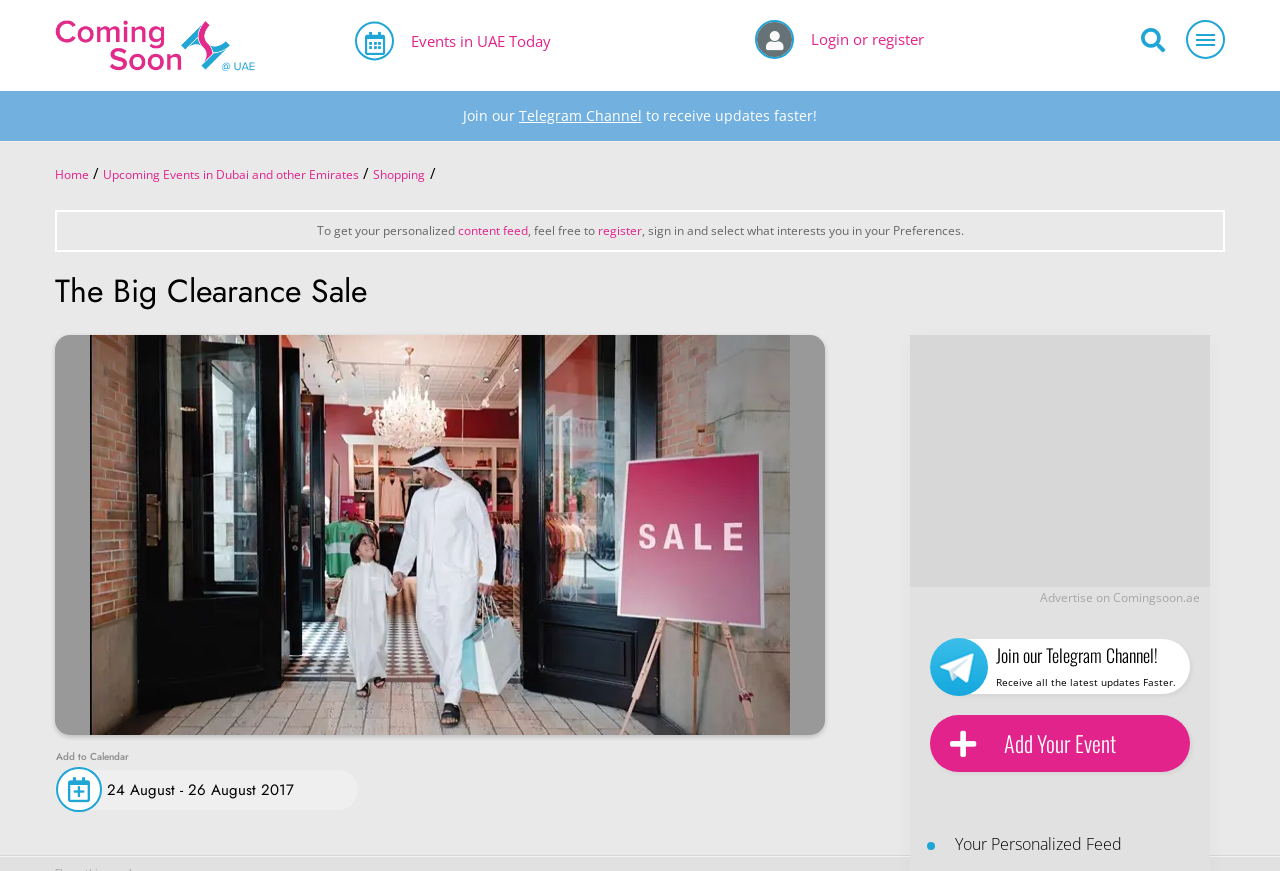Please indicate the bounding box coordinates for the clickable area to complete the following task: "Login or register". The coordinates should be specified as four float numbers between 0 and 1, i.e., [left, top, right, bottom].

[0.634, 0.034, 0.722, 0.057]